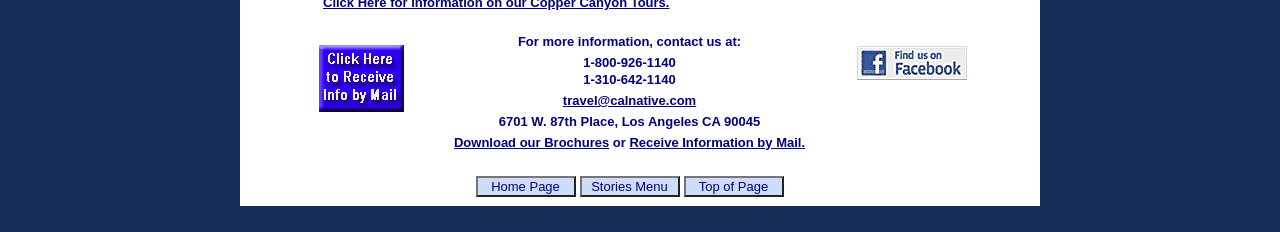Please indicate the bounding box coordinates for the clickable area to complete the following task: "Click to Receive Information by Mail". The coordinates should be specified as four float numbers between 0 and 1, i.e., [left, top, right, bottom].

[0.249, 0.193, 0.315, 0.482]